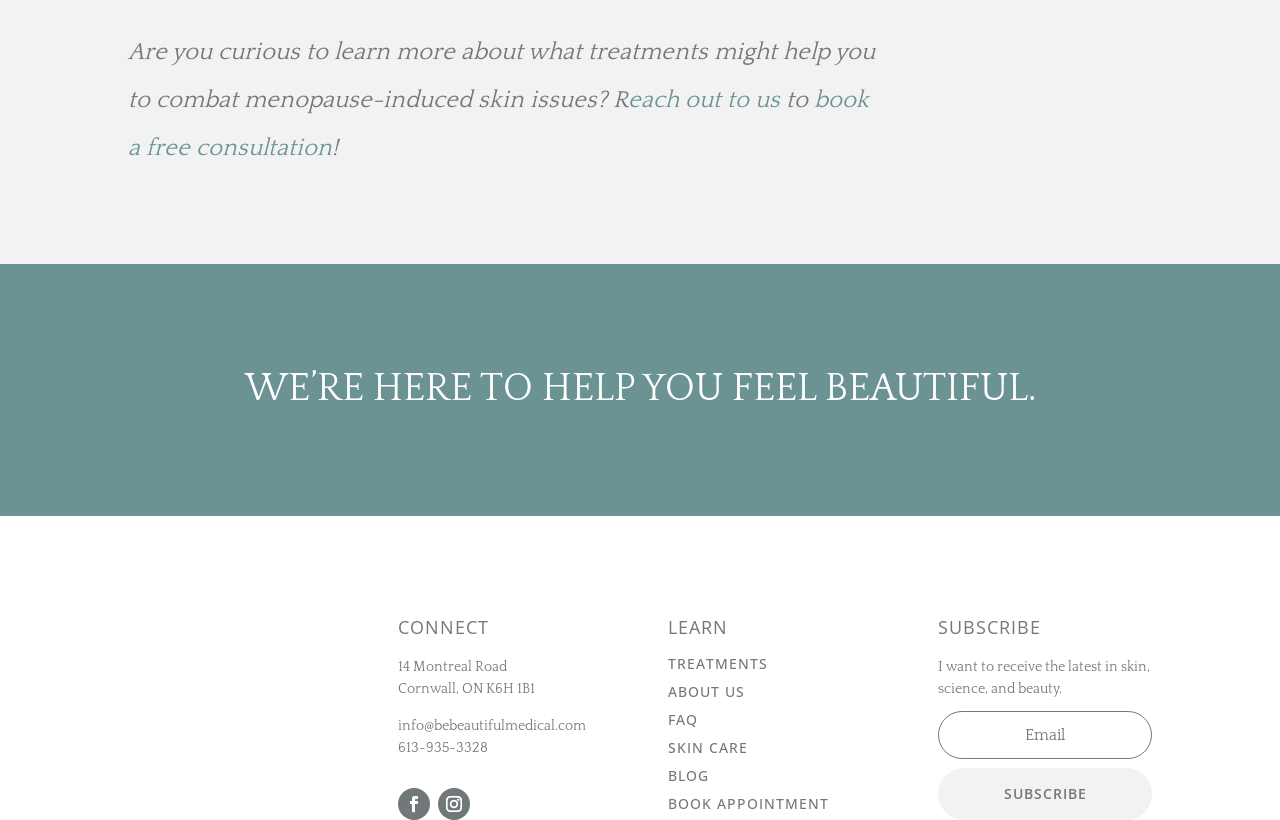Extract the bounding box coordinates for the UI element described by the text: "each out to us". The coordinates should be in the form of [left, top, right, bottom] with values between 0 and 1.

[0.491, 0.106, 0.609, 0.138]